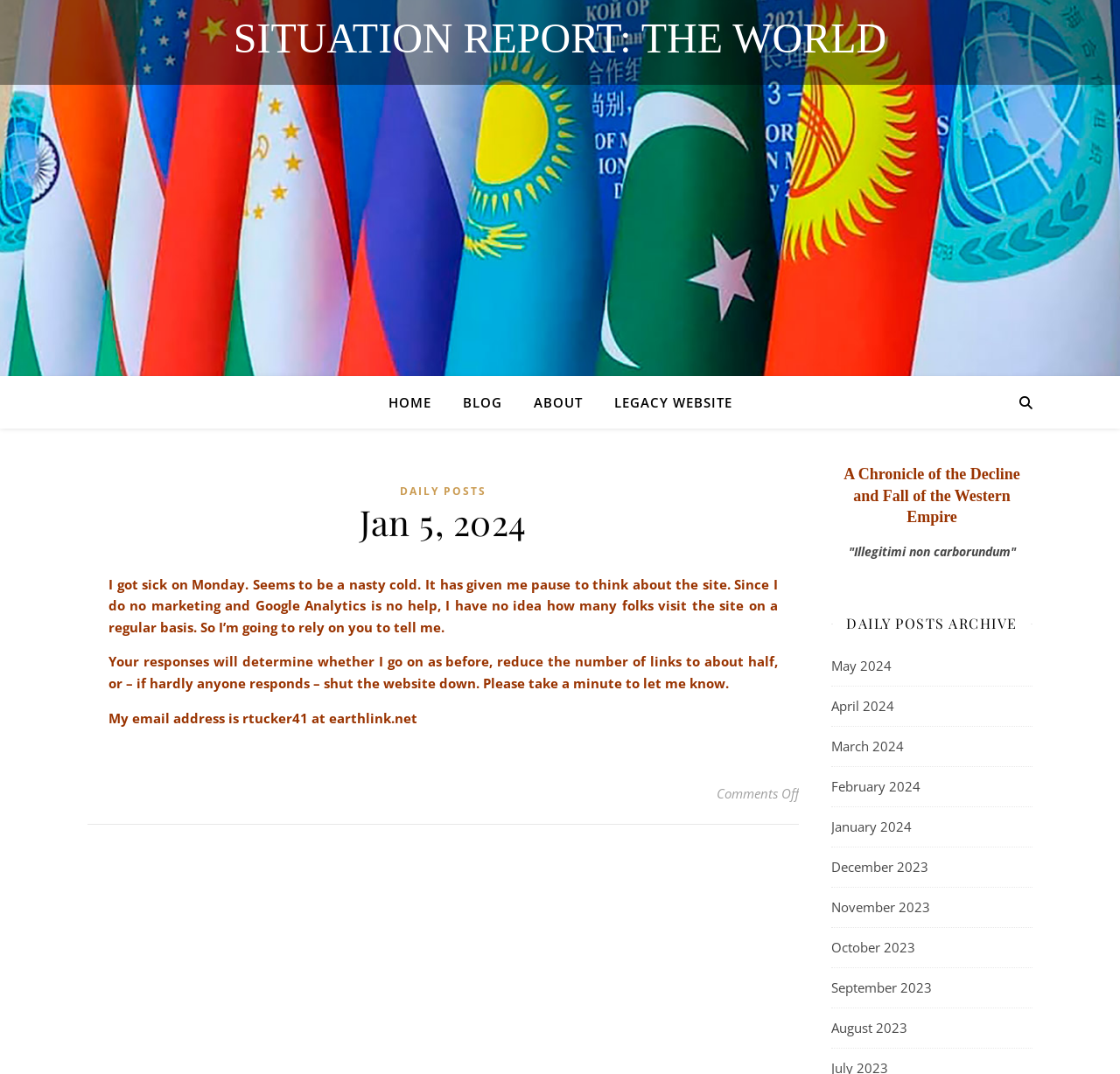What is the archive section of the webpage?
Using the visual information, answer the question in a single word or phrase.

Daily Posts Archive